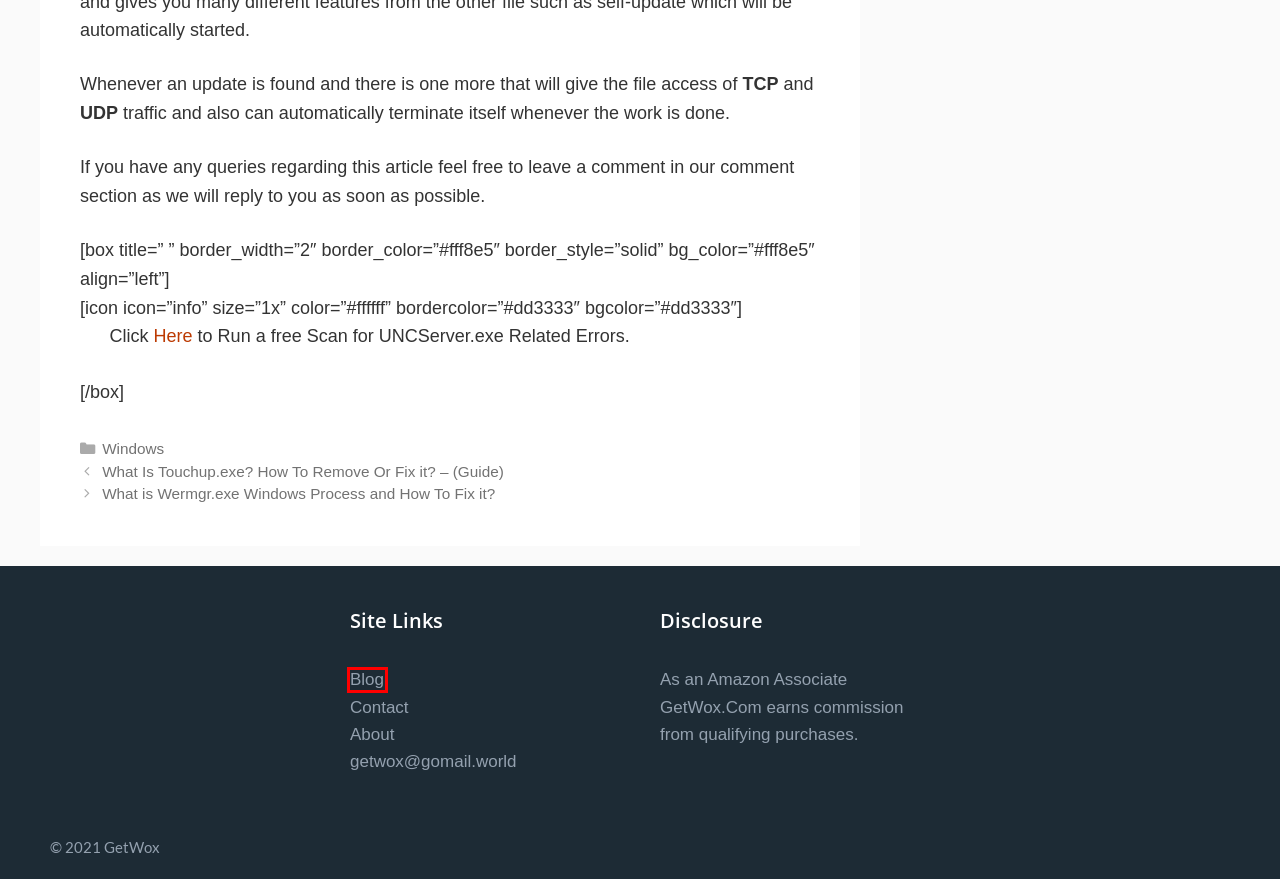Examine the screenshot of a webpage featuring a red bounding box and identify the best matching webpage description for the new page that results from clicking the element within the box. Here are the options:
A. About Us | GetWox
B. NHL Players Win with Mobile Health Apps!
C. Contact Us | GetWox
D. What Is Touchup.exe? How To Remove Or Fix it? - (Guide)
E. Hop Error
F. The GetWox Blog by Rob Jordan and Greg McGee
G. Latest Windows Posts on GetWox!
H. What is Wermgr.exe? (Complete Fixing Guide)

F